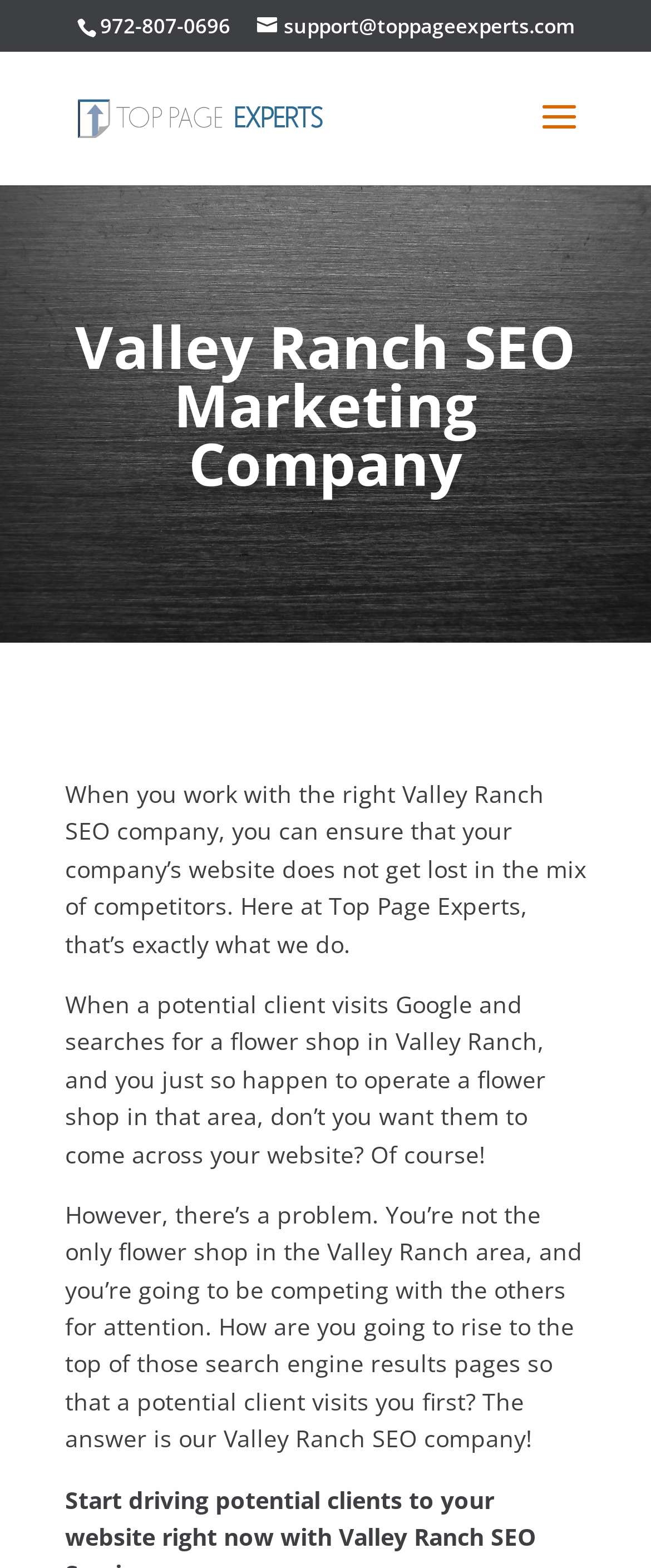Illustrate the webpage thoroughly, mentioning all important details.

The webpage is about Top Page Experts, a Valley Ranch SEO marketing company. At the top, there is a phone number "972-807-0696" and an email address "support@toppageexperts.com" on the right side of it. Below these contact details, there is a logo of Top Page Experts, which is an image, accompanied by a link to the company's name. 

Underneath the logo, there is a heading that reads "Valley Ranch SEO Marketing Company". Following this heading, there are three paragraphs of text. The first paragraph explains the importance of working with the right SEO company to ensure a website doesn't get lost among competitors. The second paragraph provides an example of a flower shop in Valley Ranch, highlighting the need to rise to the top of search engine results pages. The third paragraph introduces Top Page Experts as the solution to this problem, a Valley Ranch SEO company that can help businesses rise to the top of search engine results.